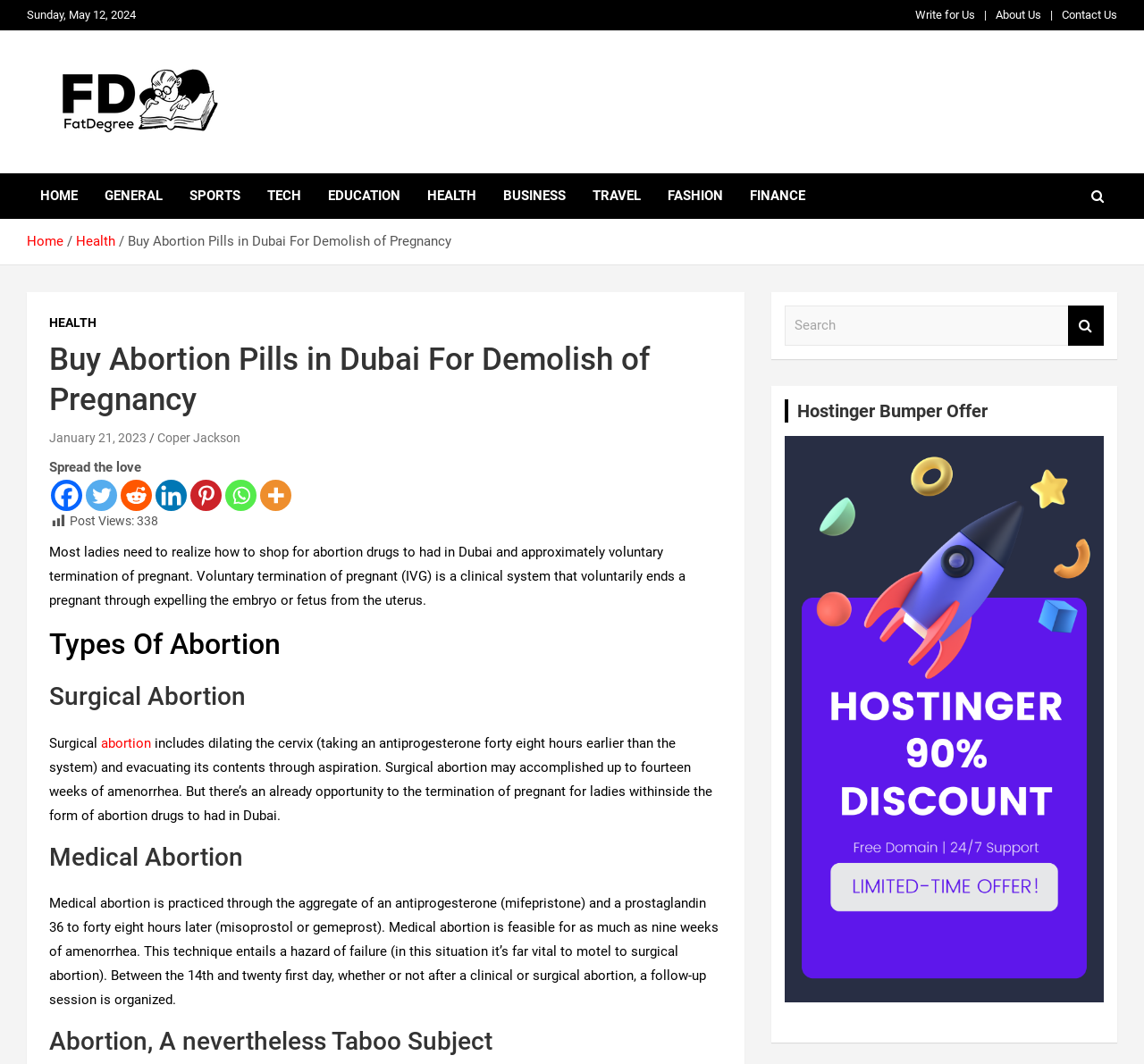Pinpoint the bounding box coordinates of the clickable element needed to complete the instruction: "Search for a topic". The coordinates should be provided as four float numbers between 0 and 1: [left, top, right, bottom].

[0.686, 0.287, 0.934, 0.325]